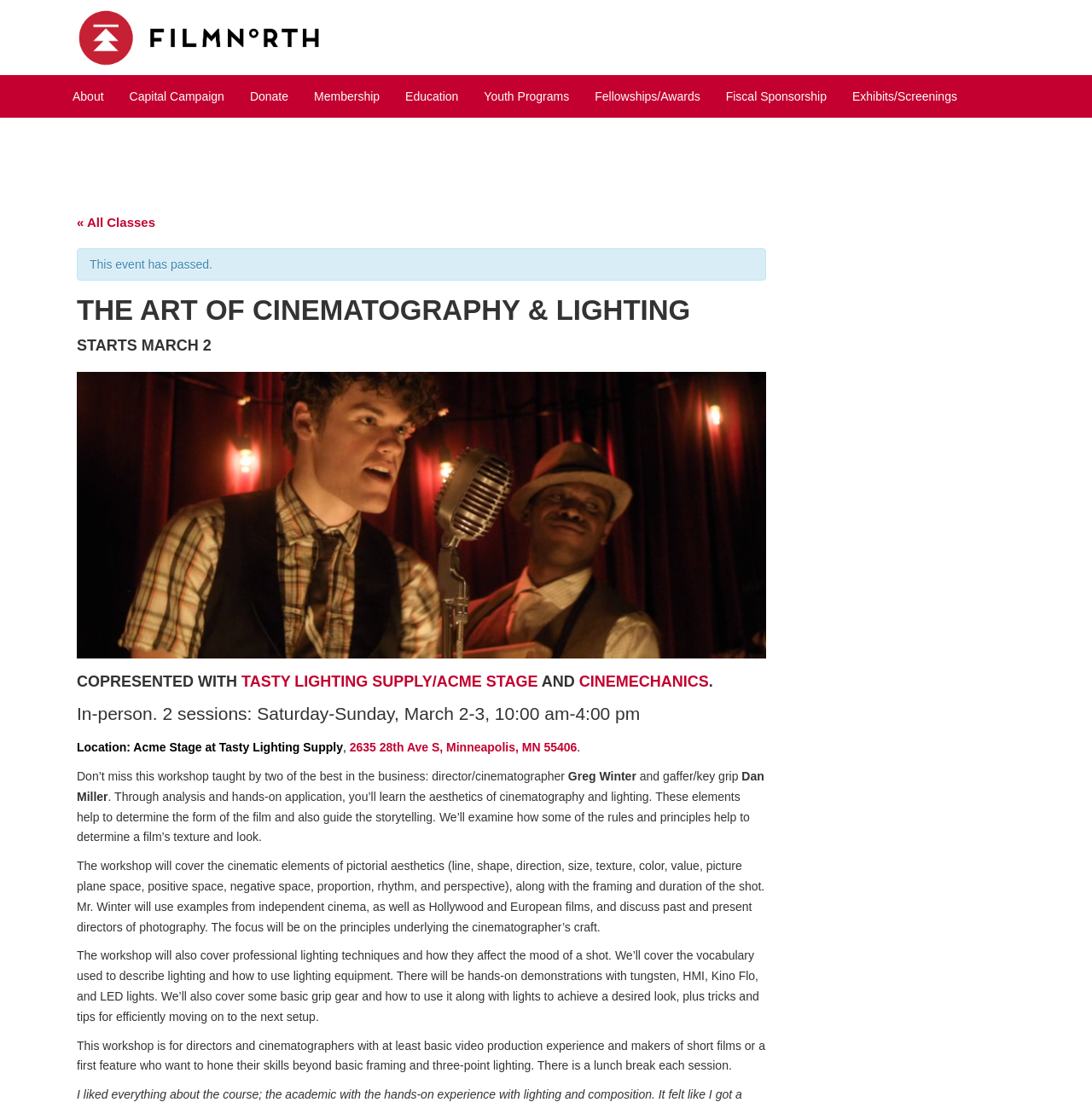Pinpoint the bounding box coordinates of the clickable area needed to execute the instruction: "Click on 'Blog'". The coordinates should be specified as four float numbers between 0 and 1, i.e., [left, top, right, bottom].

None